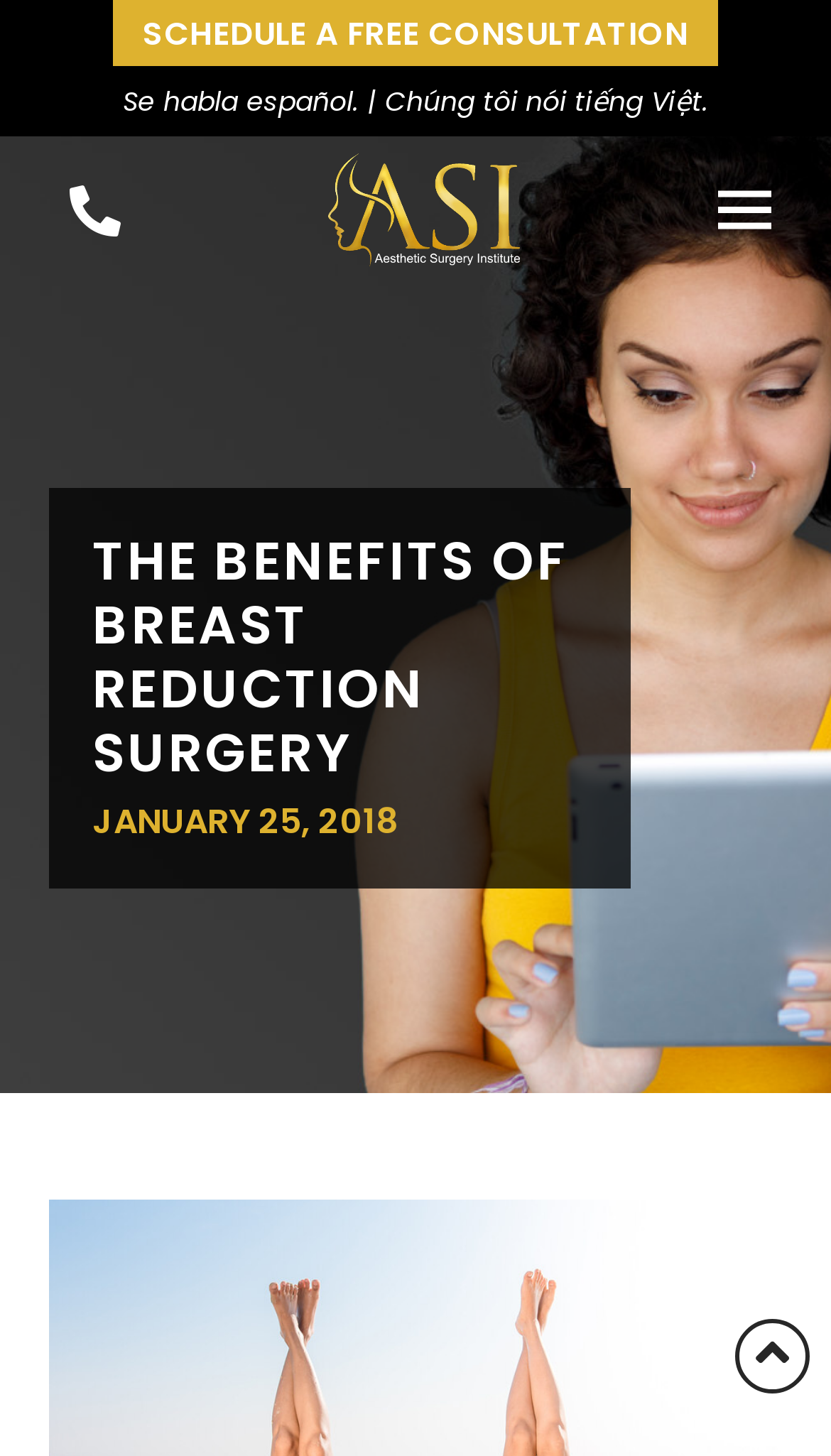Provide an in-depth caption for the elements present on the webpage.

The webpage is about the benefits of breast reduction surgery. At the top, there is a prominent link to "SCHEDULE A FREE CONSULTATION" that spans almost the entire width of the page. Below this link, there is a line of text that reads "Se habla español. | Chúng tôi nói tiếng Việt." which is likely a language support notification.

To the left of this text, there is a small link with no text, and next to it, there is a logo image with a corresponding link. On the right side of the page, there is a toggle button labeled "Toggle Off Canvas Content" that controls a menu.

The main content of the page is headed by a large heading that reads "THE BENEFITS OF BREAST REDUCTION SURGERY". Below this heading, there is a date "JANUARY 25, 2018" which likely indicates the publication date of the article. At the very bottom of the page, there is a small icon represented by the Unicode character "\uf106".

There are a total of 5 links on the page, including the logo link, and 2 text elements that provide some information. The overall structure of the page is simple and easy to navigate, with a clear focus on the main topic of breast reduction surgery.